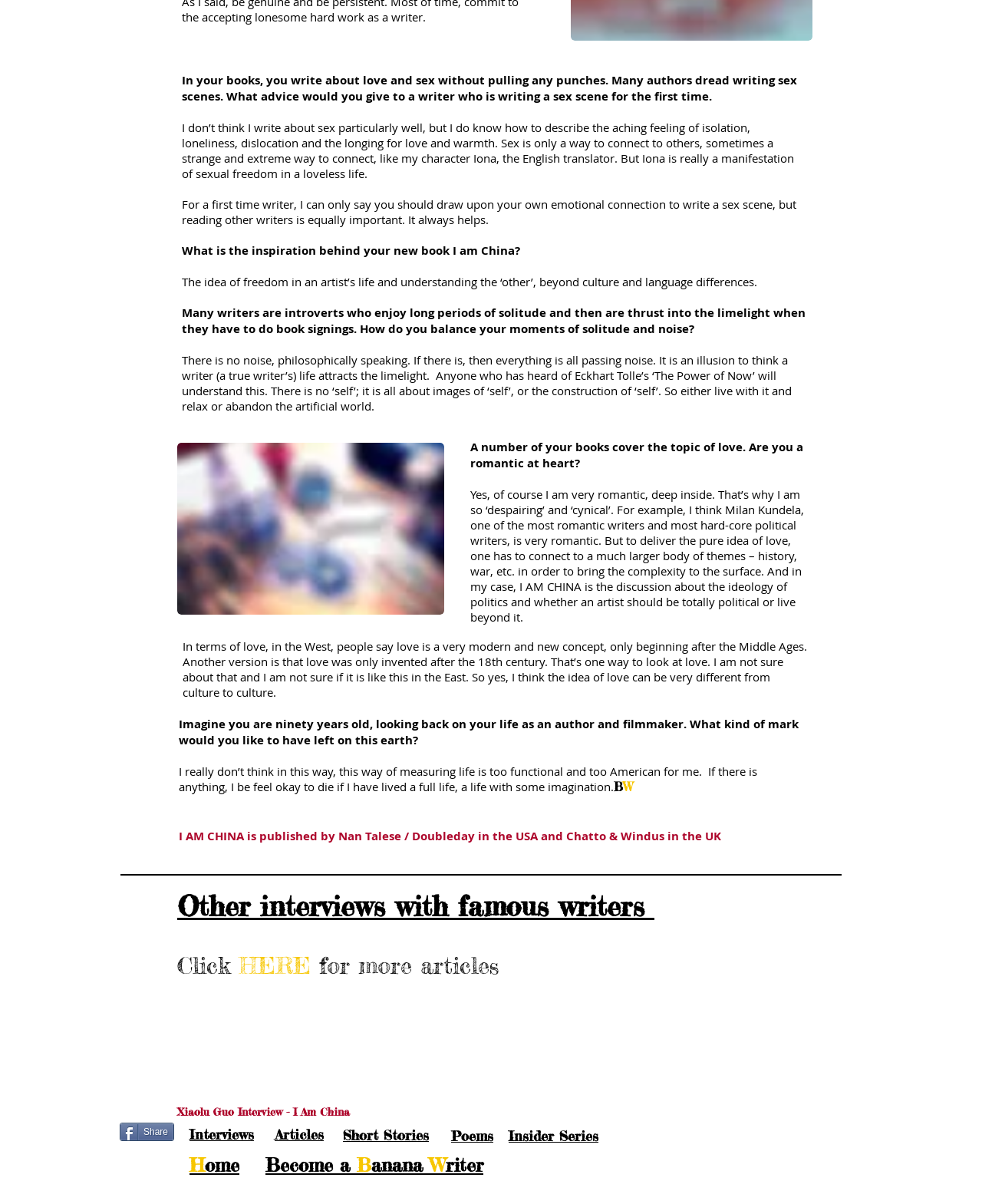Locate the bounding box coordinates of the element that should be clicked to execute the following instruction: "Become a Banana Writer".

[0.27, 0.96, 0.492, 0.978]